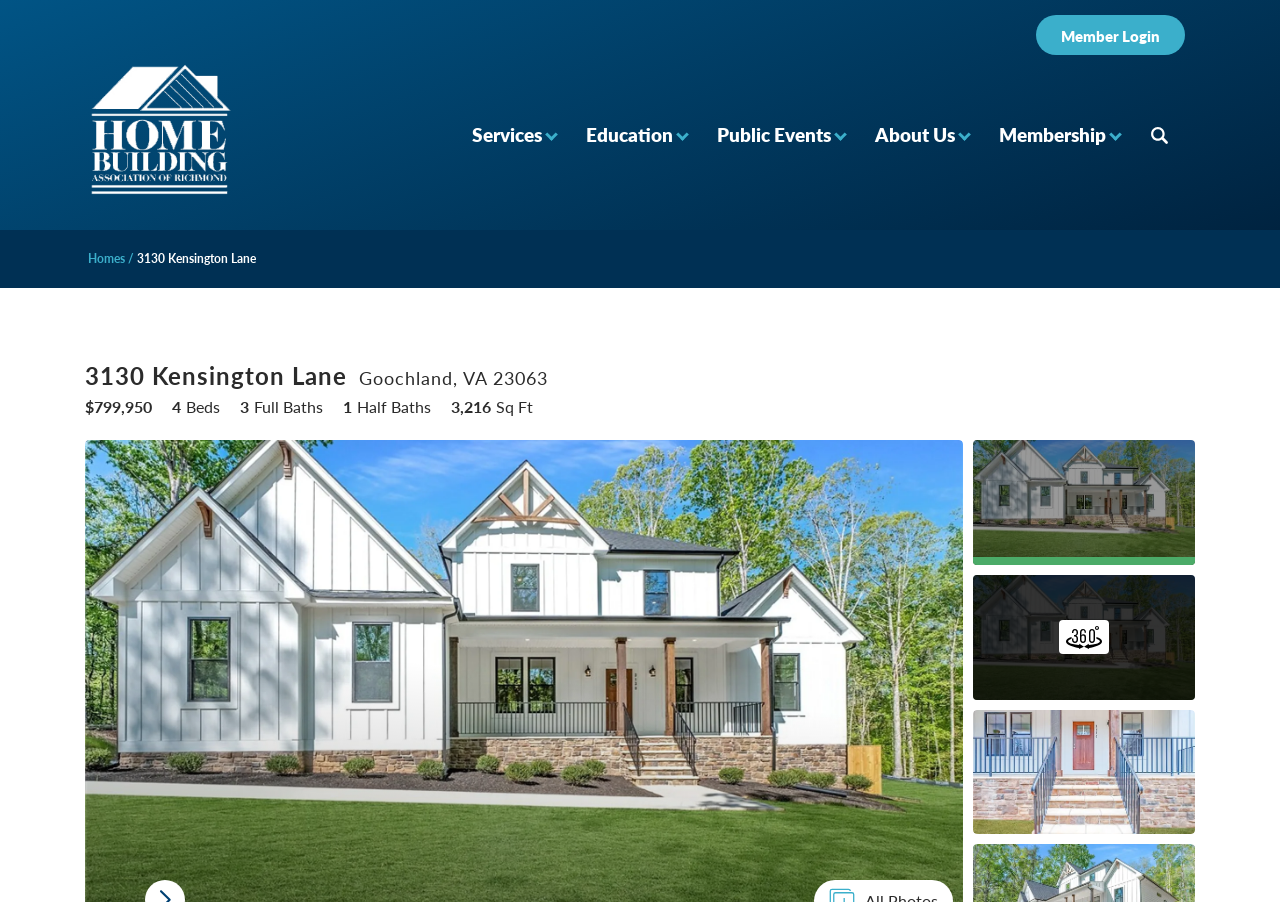Determine the bounding box coordinates for the clickable element to execute this instruction: "Click the 'buy now' button". Provide the coordinates as four float numbers between 0 and 1, i.e., [left, top, right, bottom].

None